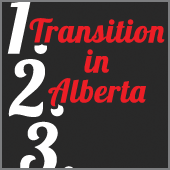What color is the phrase 'Transition in Alberta' highlighted in?
Using the visual information from the image, give a one-word or short-phrase answer.

Red